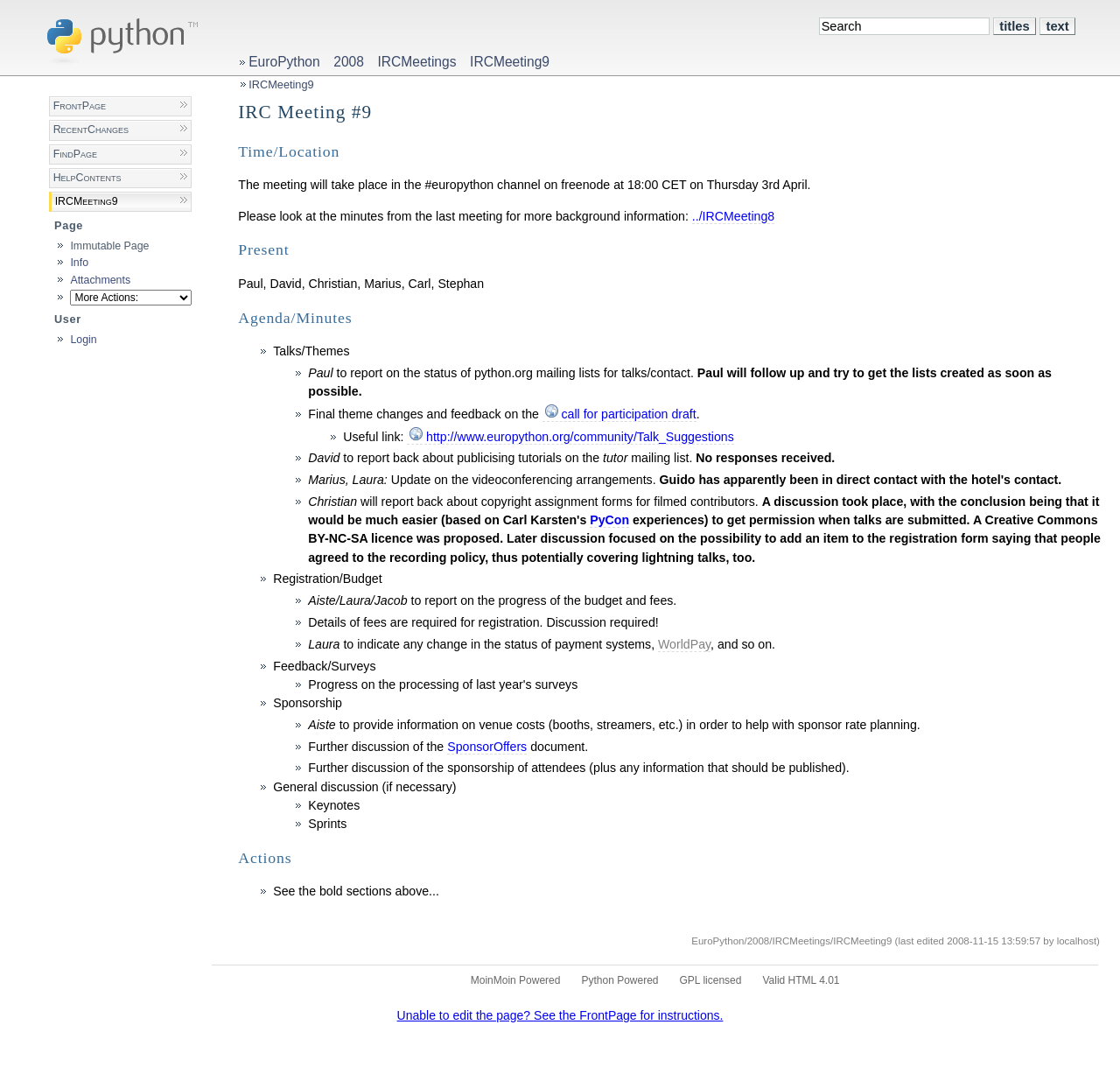Answer briefly with one word or phrase:
What is the main topic of discussion on this webpage?

EuroPython 2008